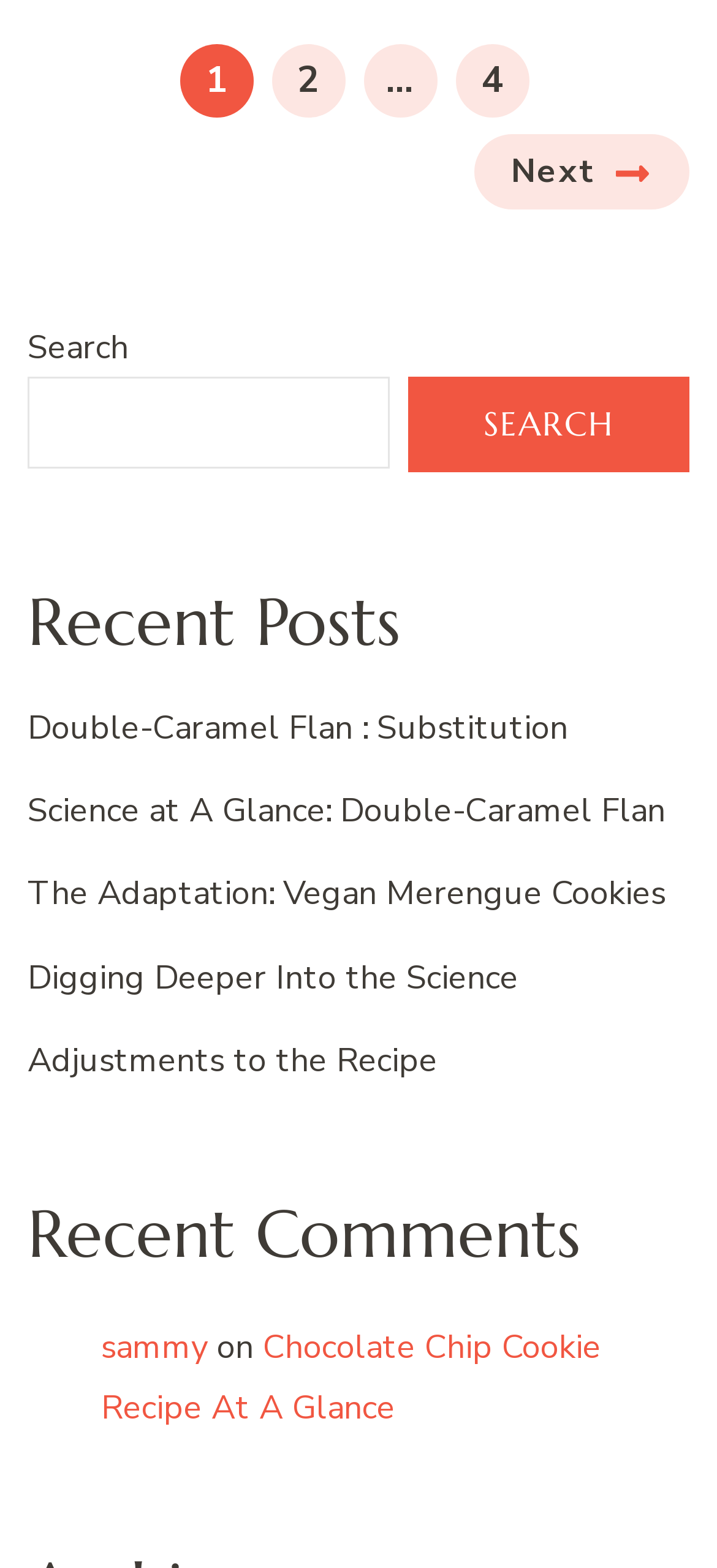What is the text on the top-left corner of the webpage?
Look at the image and construct a detailed response to the question.

The top-left corner of the webpage has a static text element with the text 'PAGE', which is likely the title or logo of the webpage.